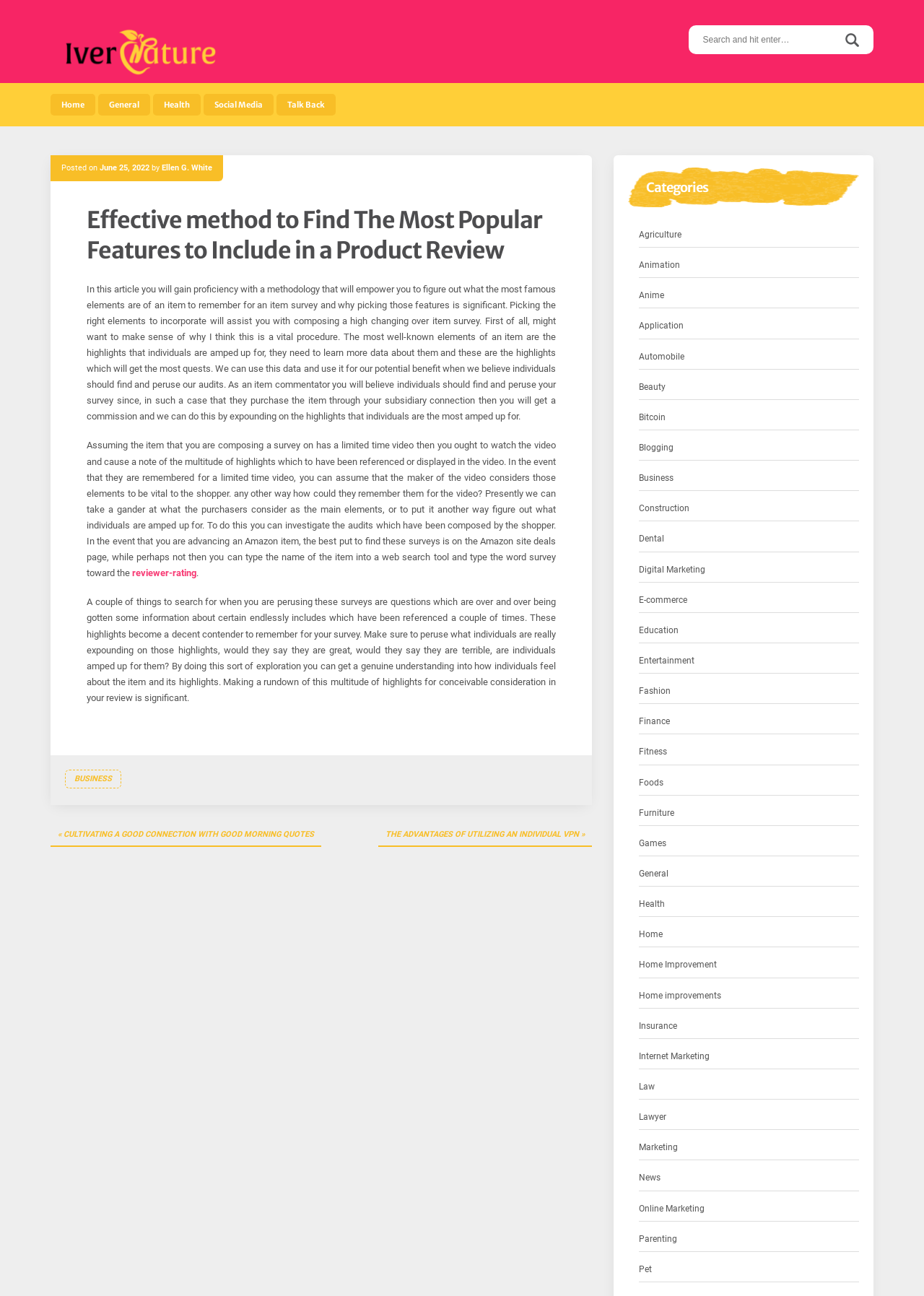What is the purpose of reading reviews when writing a product review?
Based on the visual, give a brief answer using one word or a short phrase.

To find popular features